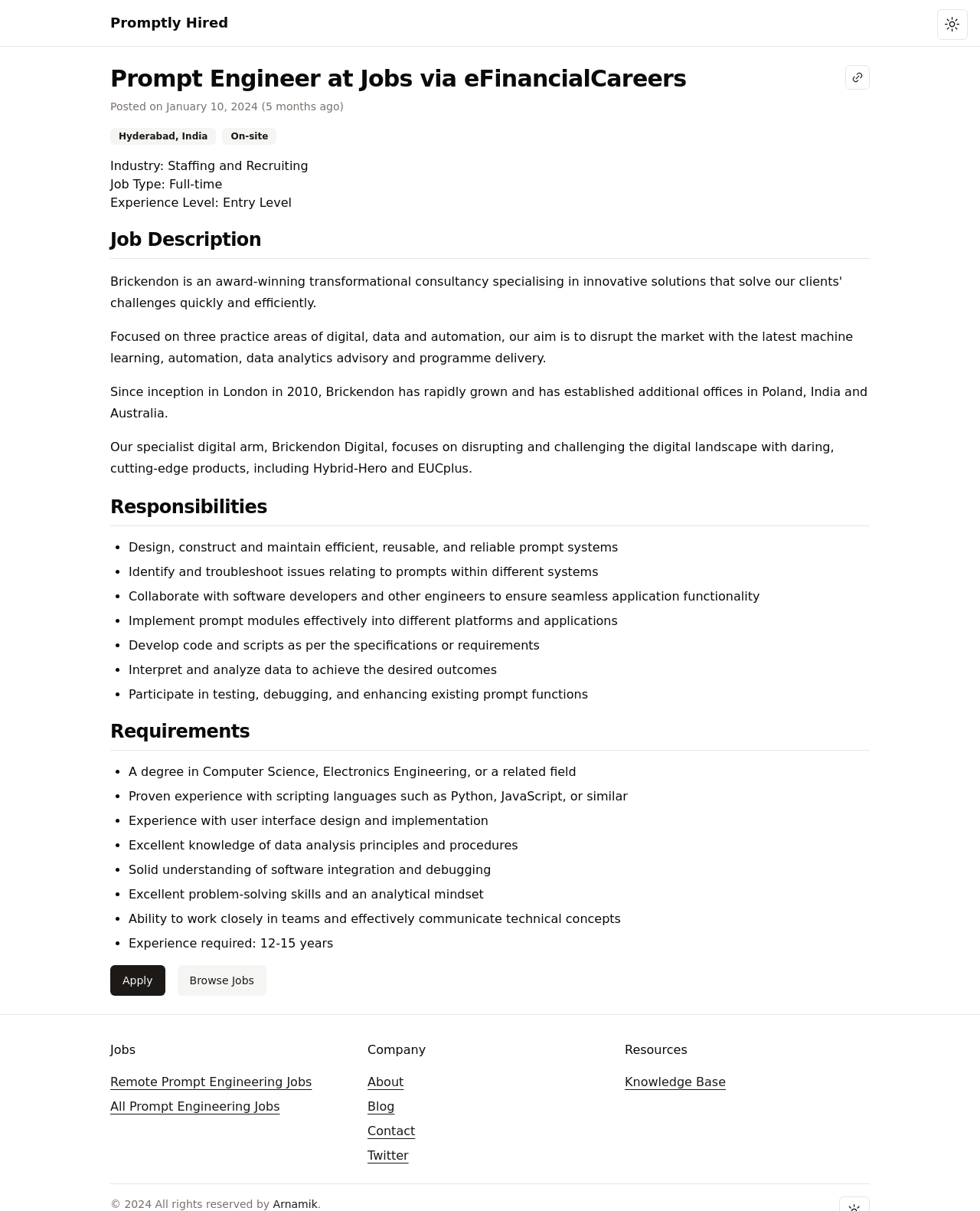What is the name of the company's digital arm?
Could you give a comprehensive explanation in response to this question?

The name of the company's digital arm can be found in the 'Job Description' section which mentions 'Our specialist digital arm, Brickendon Digital, focuses on disrupting and challenging the digital landscape...'.